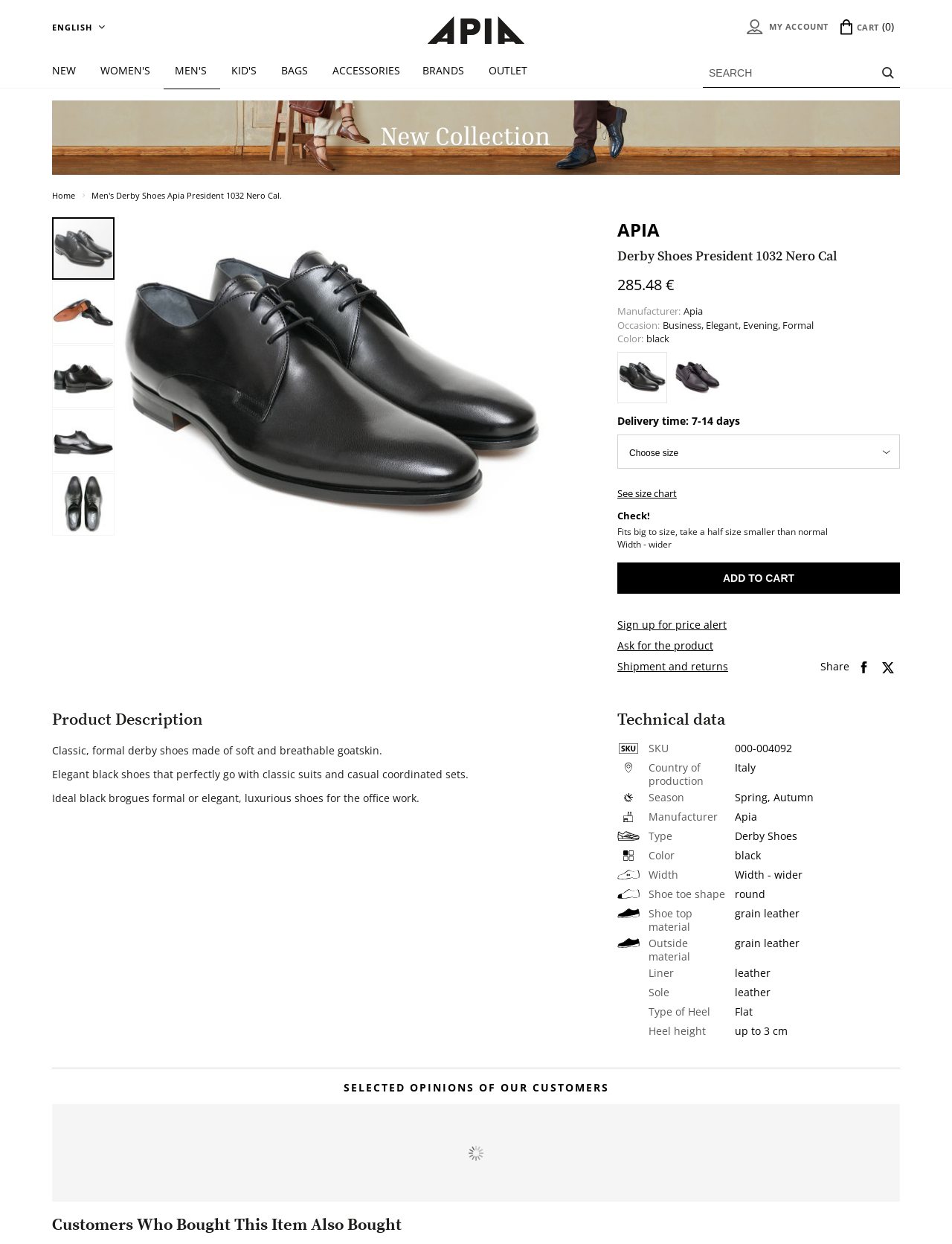Determine the bounding box for the UI element as described: "Sign up for price alert". The coordinates should be represented as four float numbers between 0 and 1, formatted as [left, top, right, bottom].

[0.648, 0.496, 0.945, 0.508]